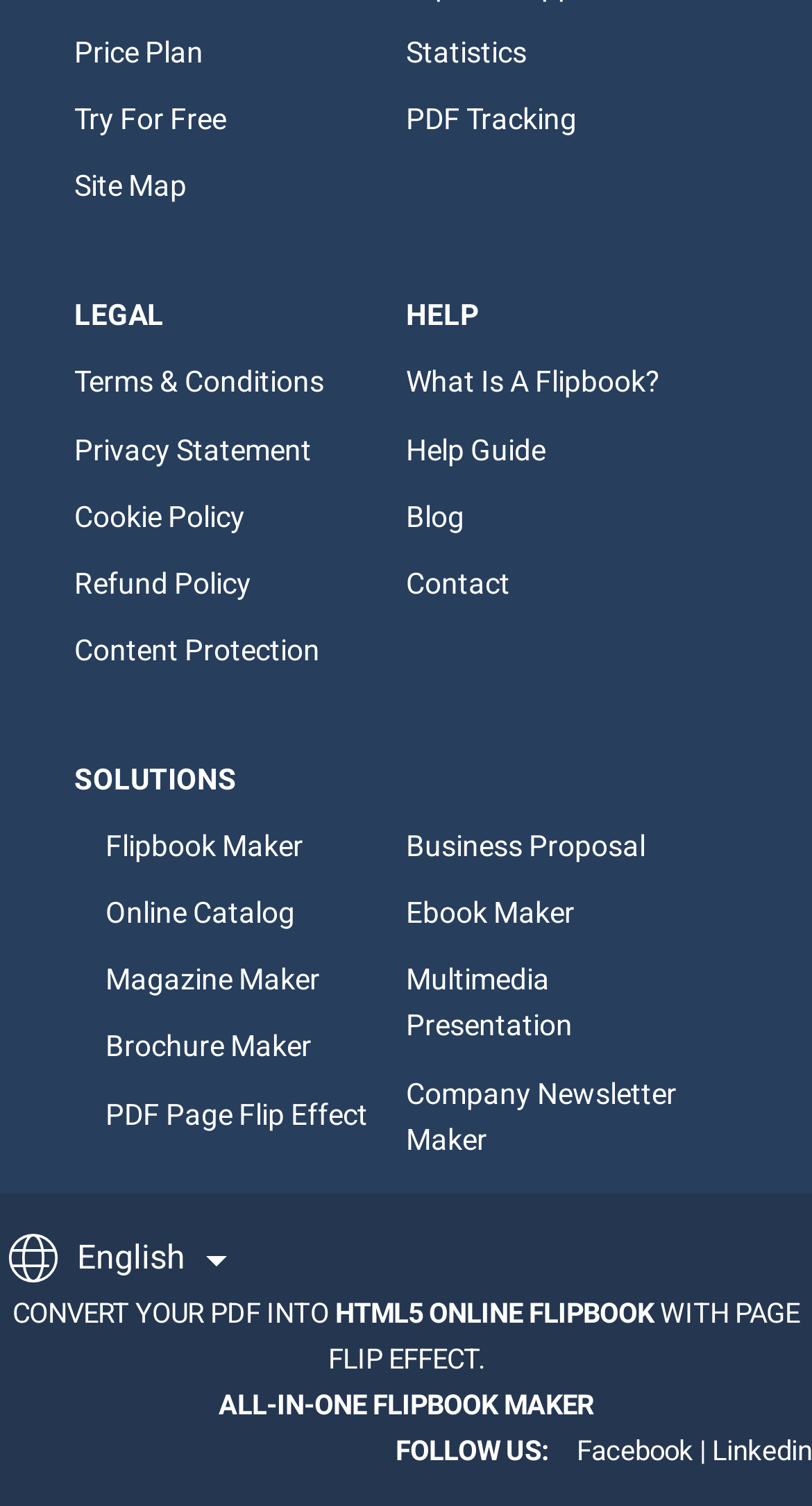Answer the question below with a single word or a brief phrase: 
How many links are there in the LEGAL section?

5